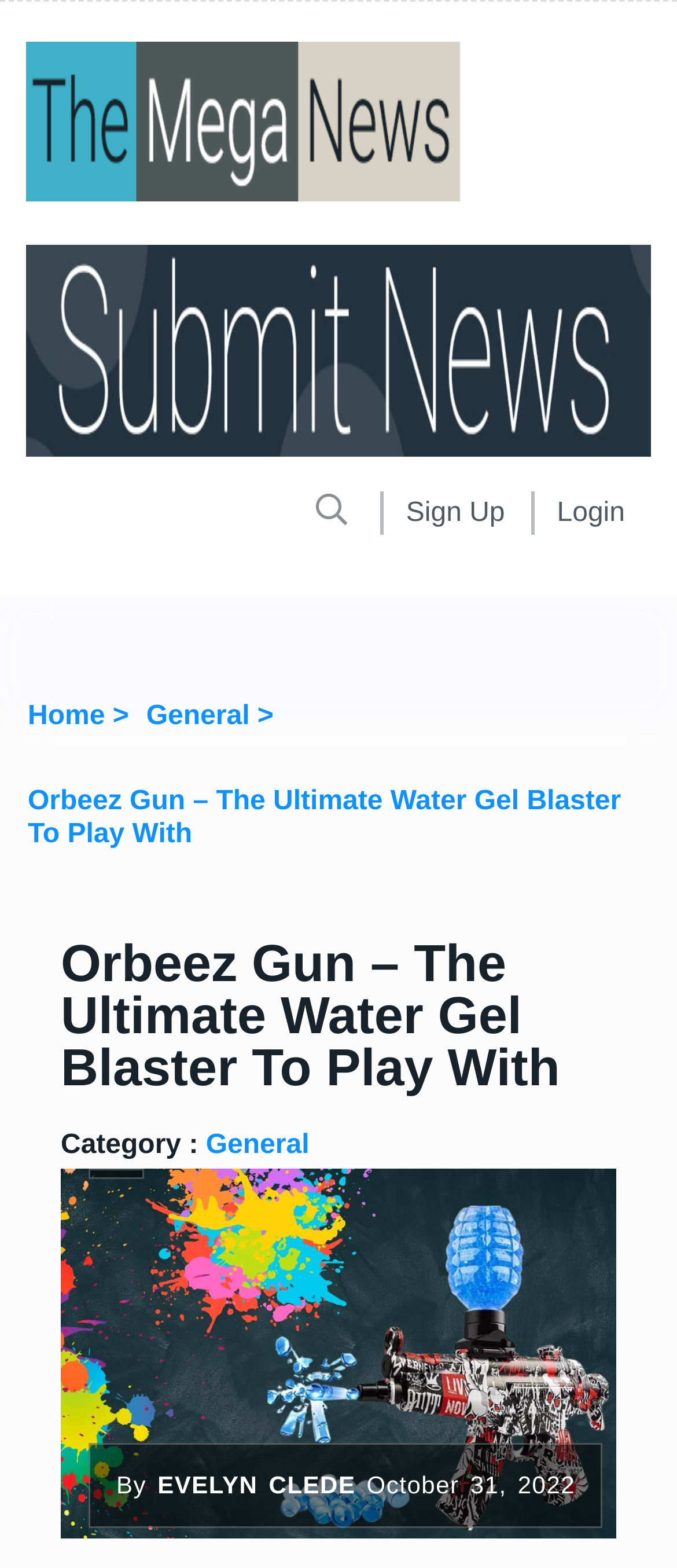What is the material used in the Orbeez Gun?
Relying on the image, give a concise answer in one word or a brief phrase.

biodegradable materials